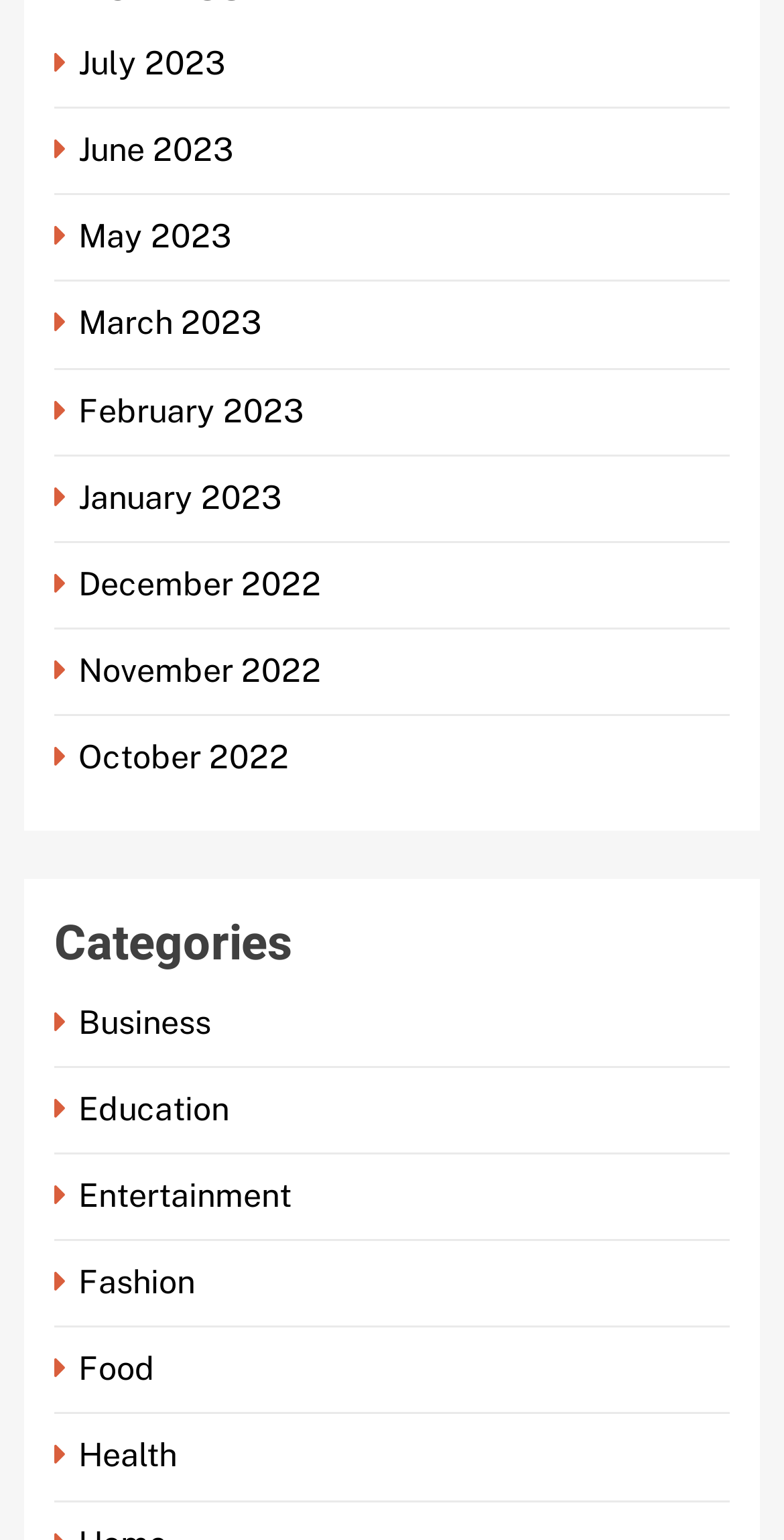Please reply to the following question with a single word or a short phrase:
How many categories are listed?

8